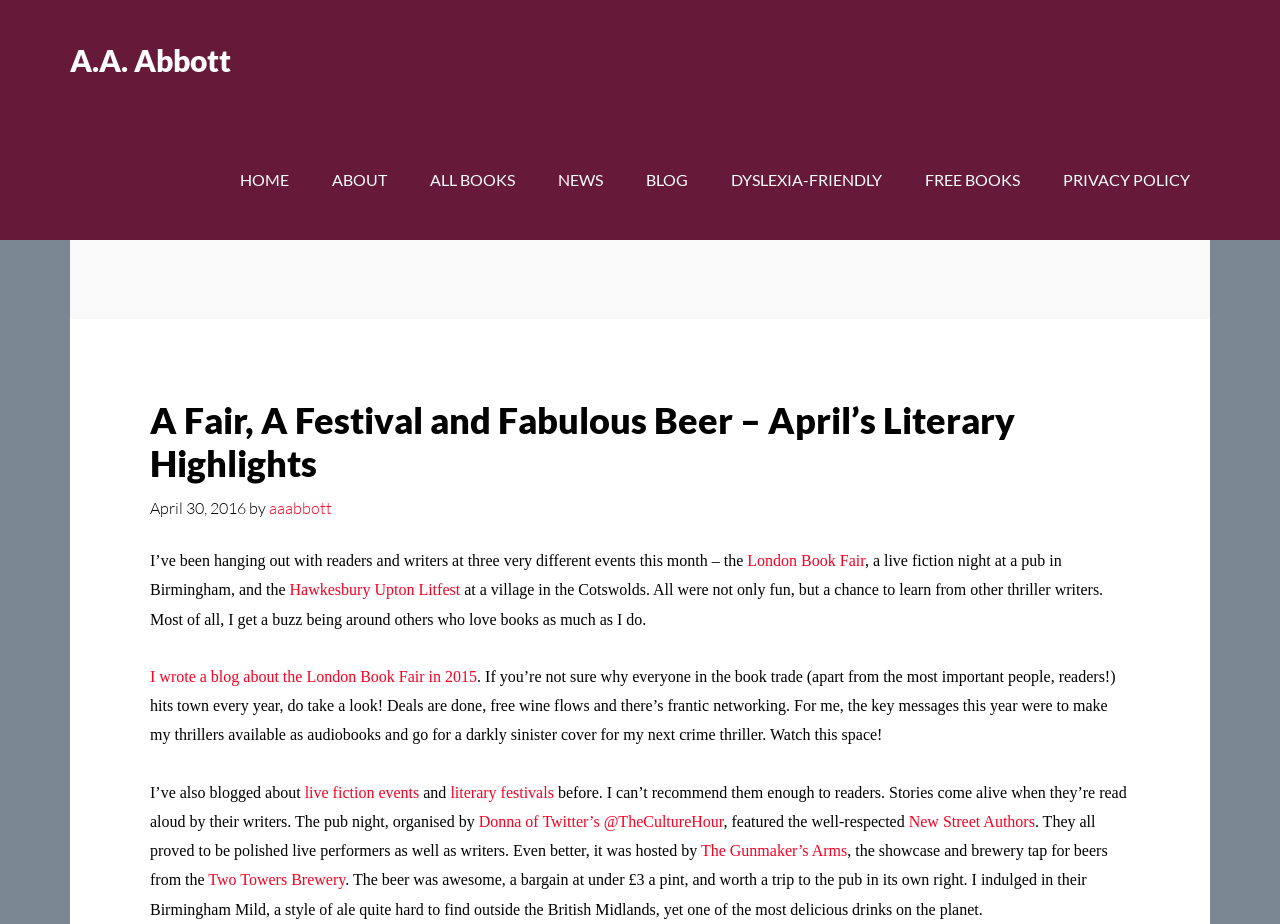Respond to the question below with a single word or phrase:
What is the title of the blog post?

A Fair, A Festival and Fabulous Beer – April’s Literary Highlights